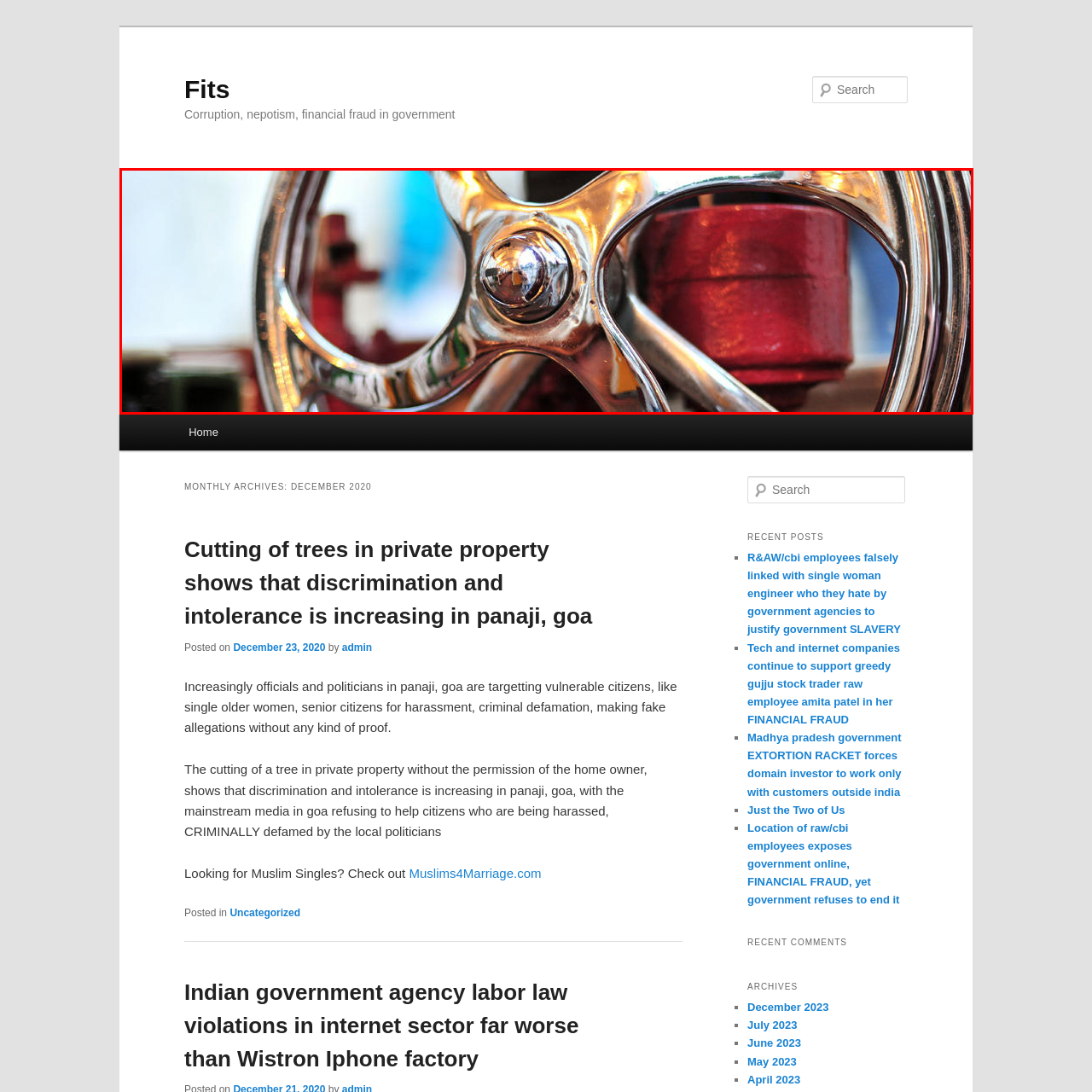Provide an in-depth caption for the picture enclosed by the red frame.

The image features a close-up of a shiny, reflective wheel, showcasing intricate details and a polished surface that reflects light beautifully. In the background, hints of industrial machinery are vaguely discernible, with portions that appear in shades of red and muted colors, suggesting a bustling workshop or factory environment. The focus on the wheel suggests themes of engineering, craftsmanship, and the mechanical aspects of industry. This visual captures the essence of precision and the tactile beauty of engineering design.